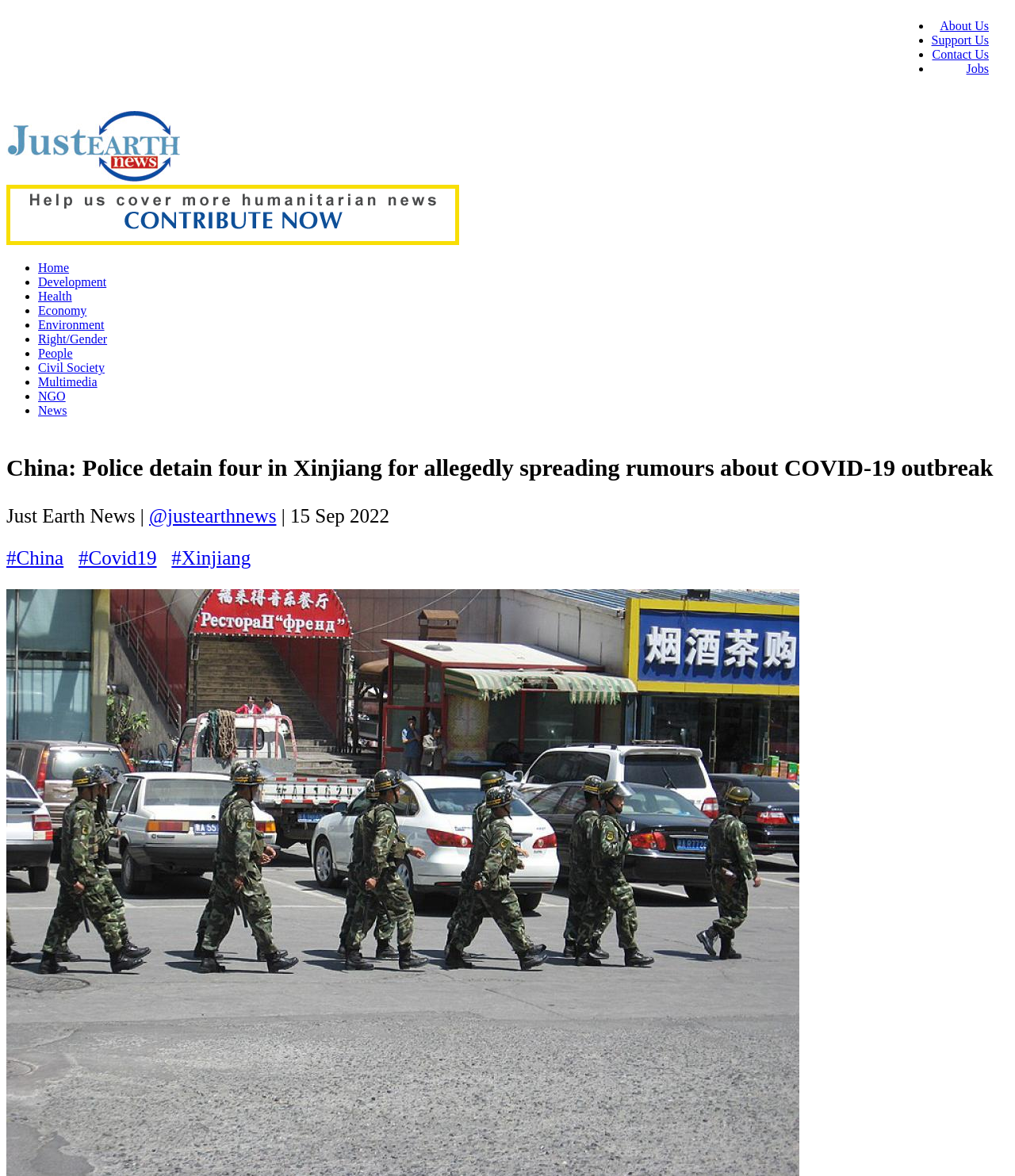Please answer the following question using a single word or phrase: What hashtags are associated with the news article?

#China #Covid19 #Xinjiang